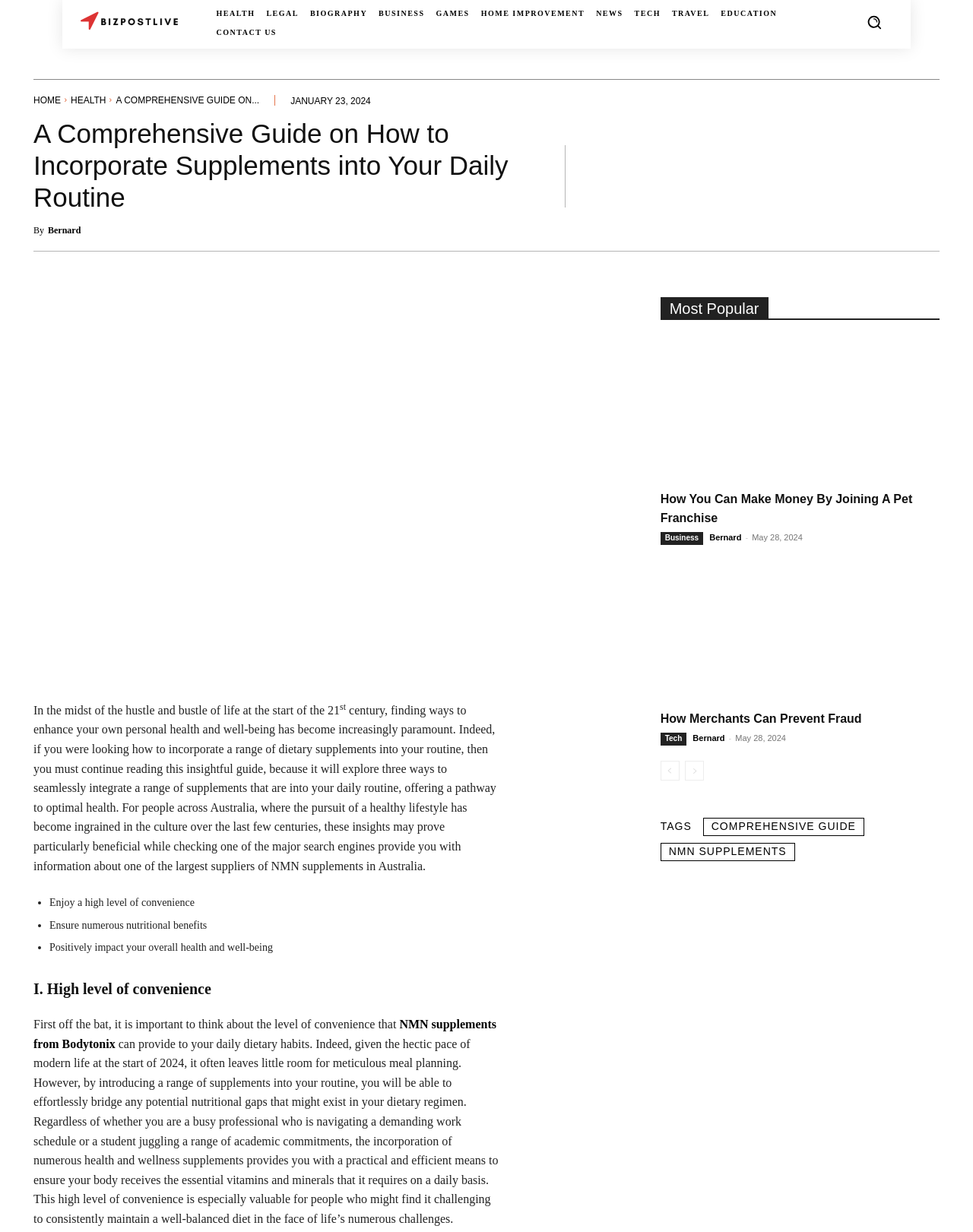Please identify the bounding box coordinates of the clickable area that will fulfill the following instruction: "Read the article by Bernard". The coordinates should be in the format of four float numbers between 0 and 1, i.e., [left, top, right, bottom].

[0.049, 0.183, 0.083, 0.19]